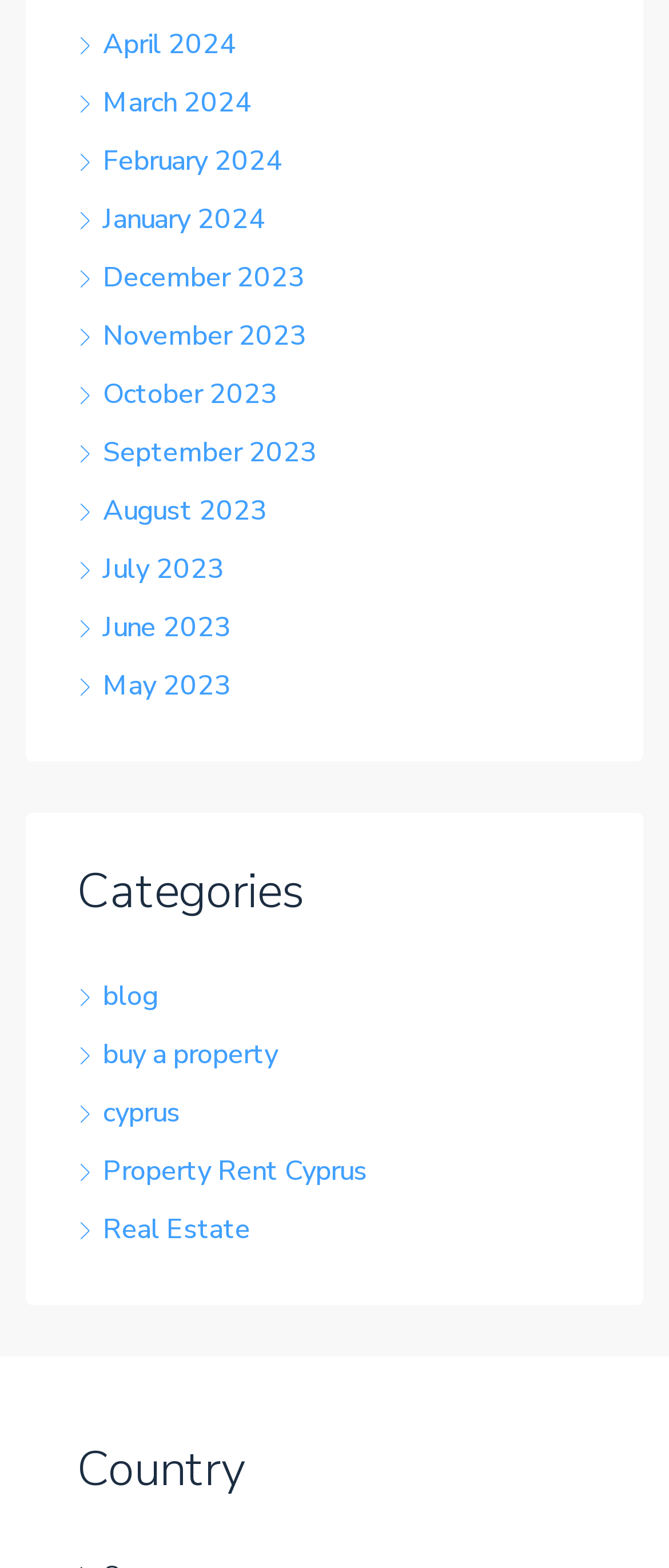Bounding box coordinates are specified in the format (top-left x, top-left y, bottom-right x, bottom-right y). All values are floating point numbers bounded between 0 and 1. Please provide the bounding box coordinate of the region this sentence describes: blog

[0.115, 0.623, 0.236, 0.647]